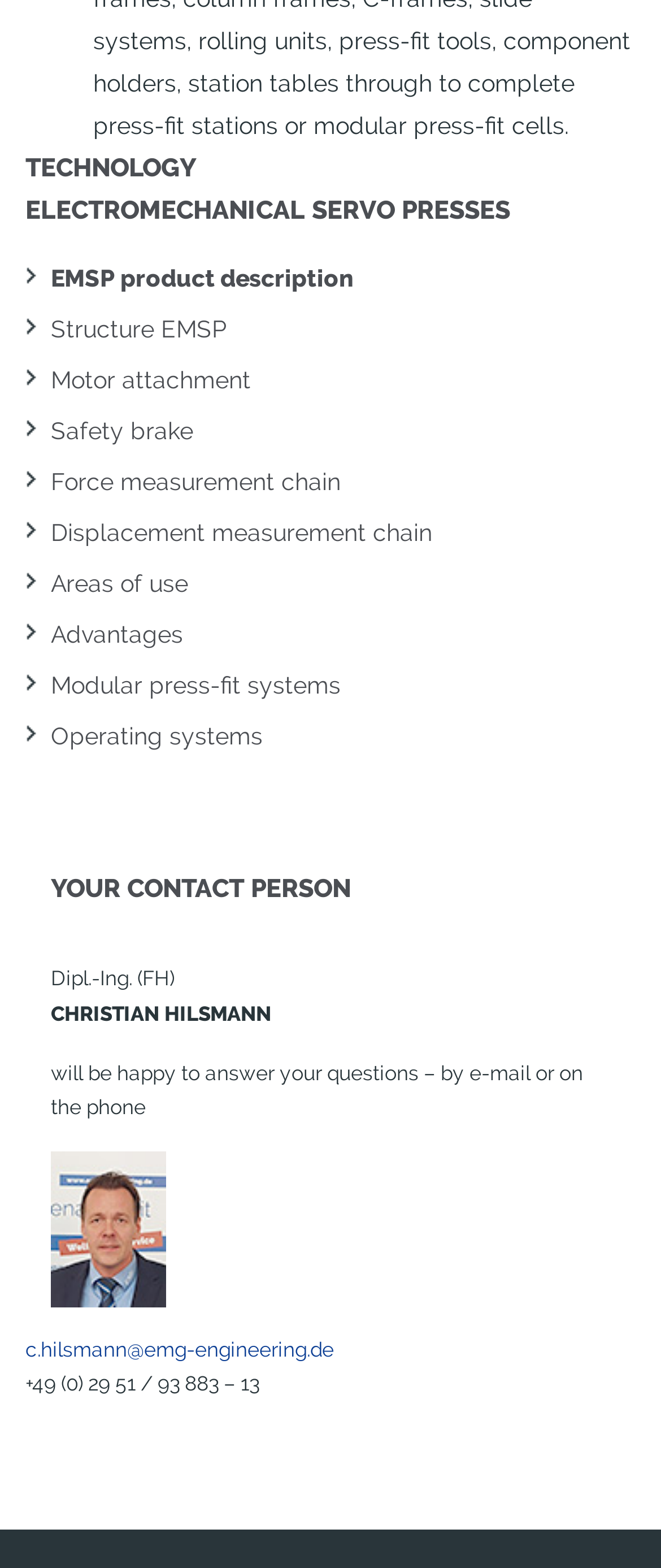Determine the bounding box coordinates of the section I need to click to execute the following instruction: "Read about safety brake". Provide the coordinates as four float numbers between 0 and 1, i.e., [left, top, right, bottom].

[0.077, 0.266, 0.292, 0.284]